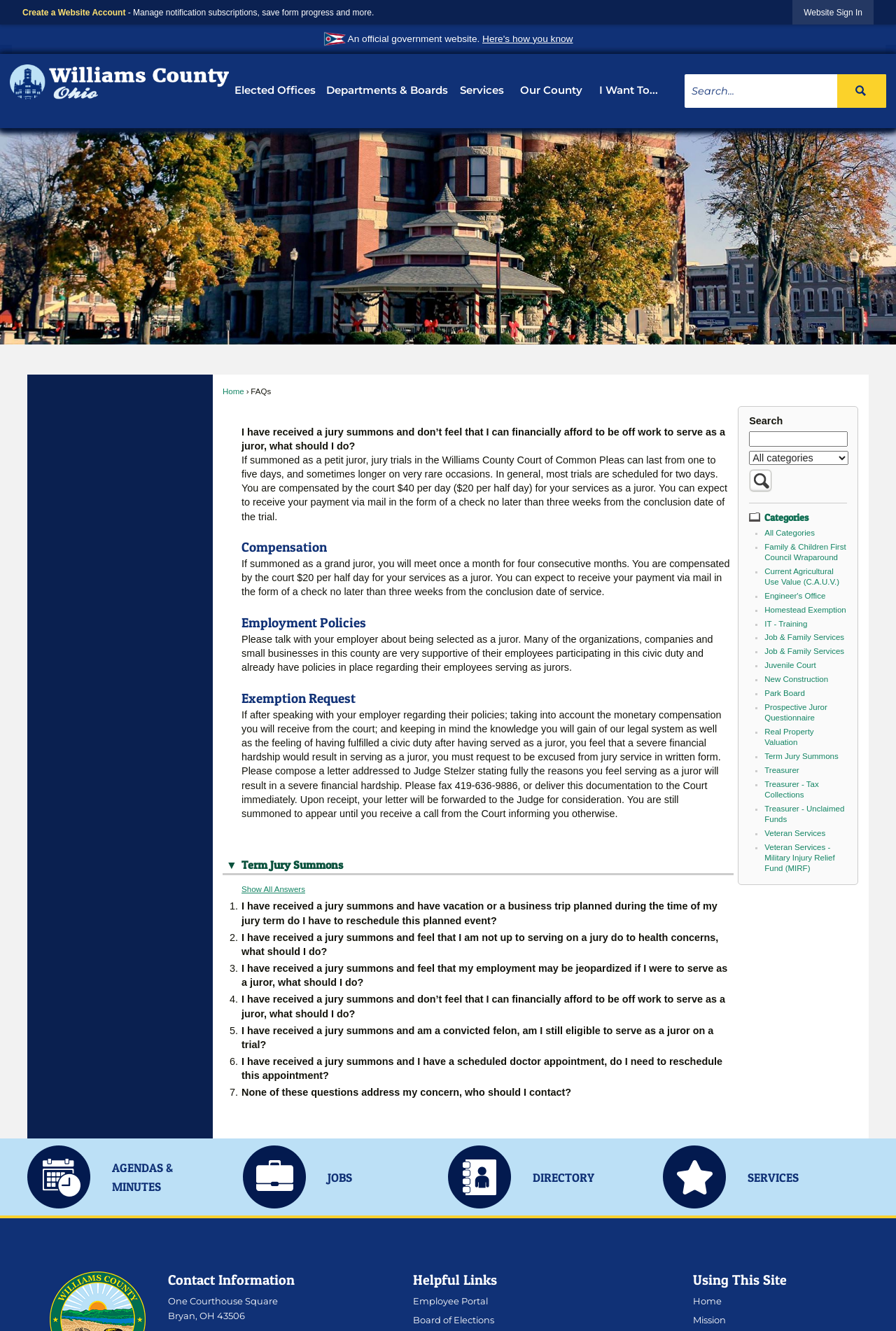Predict the bounding box coordinates for the UI element described as: "All Categories". The coordinates should be four float numbers between 0 and 1, presented as [left, top, right, bottom].

[0.853, 0.397, 0.909, 0.403]